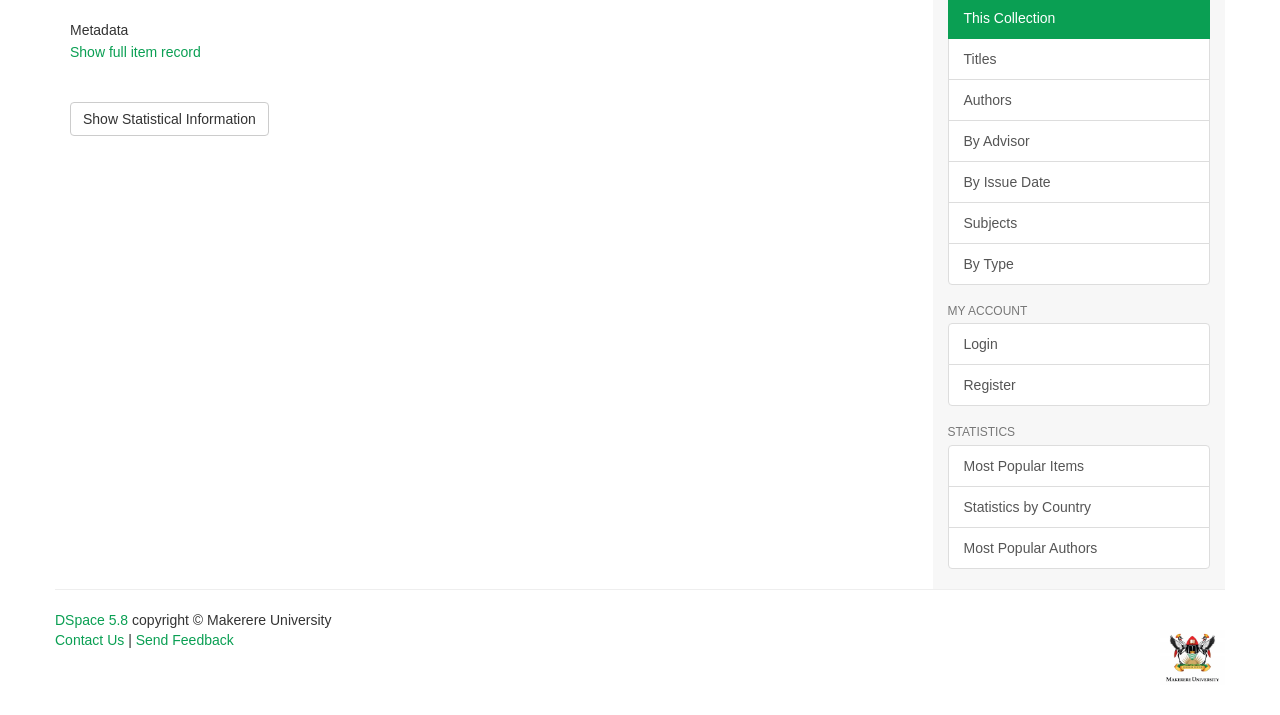Determine the bounding box coordinates for the HTML element mentioned in the following description: "DSpace 5.8". The coordinates should be a list of four floats ranging from 0 to 1, represented as [left, top, right, bottom].

[0.043, 0.855, 0.1, 0.878]